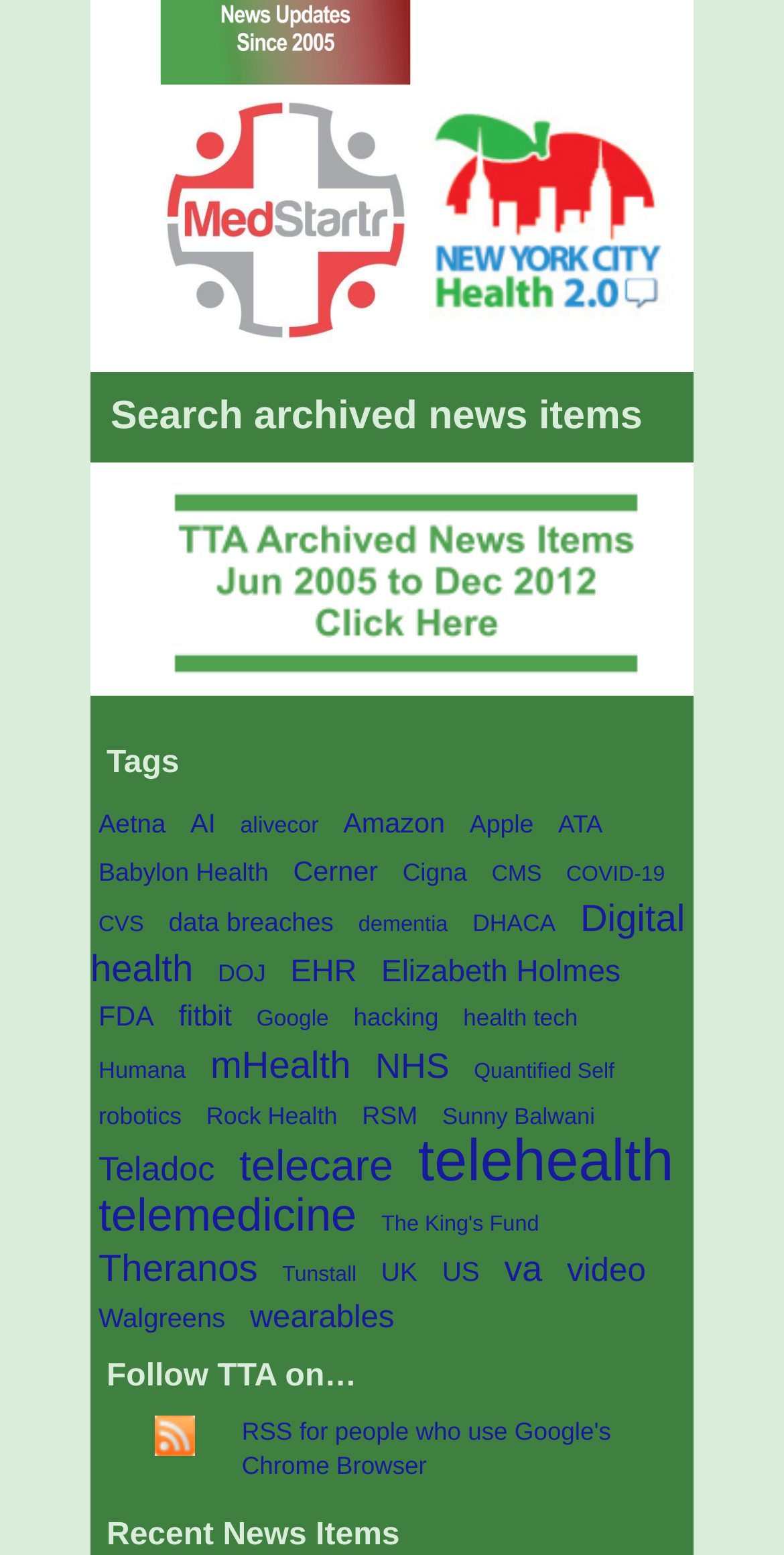Please specify the bounding box coordinates of the region to click in order to perform the following instruction: "Follow TTA on RSS".

[0.308, 0.909, 0.779, 0.95]